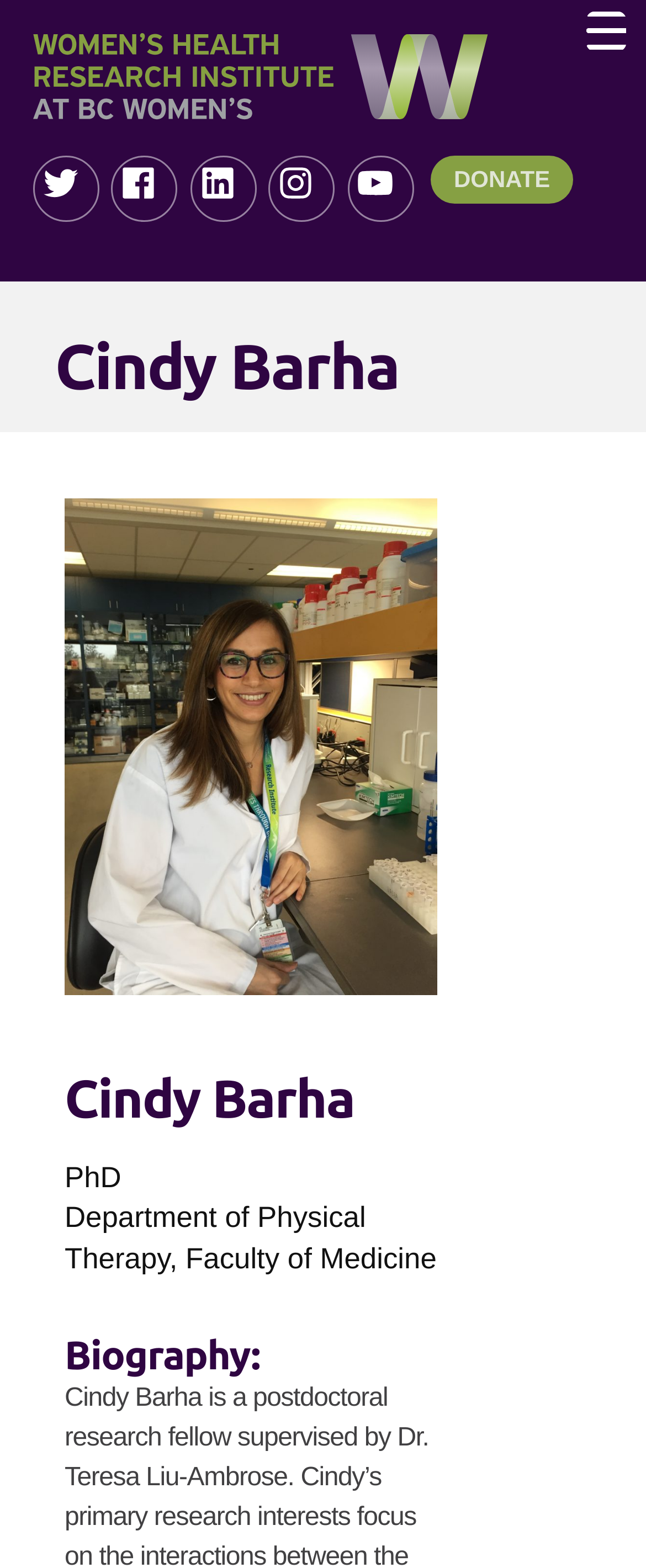Offer a meticulous caption that includes all visible features of the webpage.

The webpage is about Cindy Barha, a researcher at the Women's Health Research Institute. At the top of the page, there is a navigation menu with social links, including Twitter, Facebook, LinkedIn, Instagram, and YouTube, as well as a "DONATE" button. These links are positioned horizontally across the top of the page, with the social links on the left and the "DONATE" button on the right.

Below the navigation menu, there is a main section that takes up most of the page. This section contains an article with a header that displays Cindy Barha's name in large font. Below the header, there is a large image of Dr. Cindy Barha sitting at a desk wearing a lab coat, which takes up about half of the page width.

To the right of the image, there is another heading with Cindy Barha's name, followed by two lines of text: "PhD" and "Department of Physical Therapy, Faculty of Medicine". These text elements are positioned vertically below each other.

At the top right corner of the page, there are two menu trigger buttons, which are likely used to toggle the navigation menu.

Overall, the webpage has a simple and clean layout, with a focus on showcasing Cindy Barha's profile and research background.